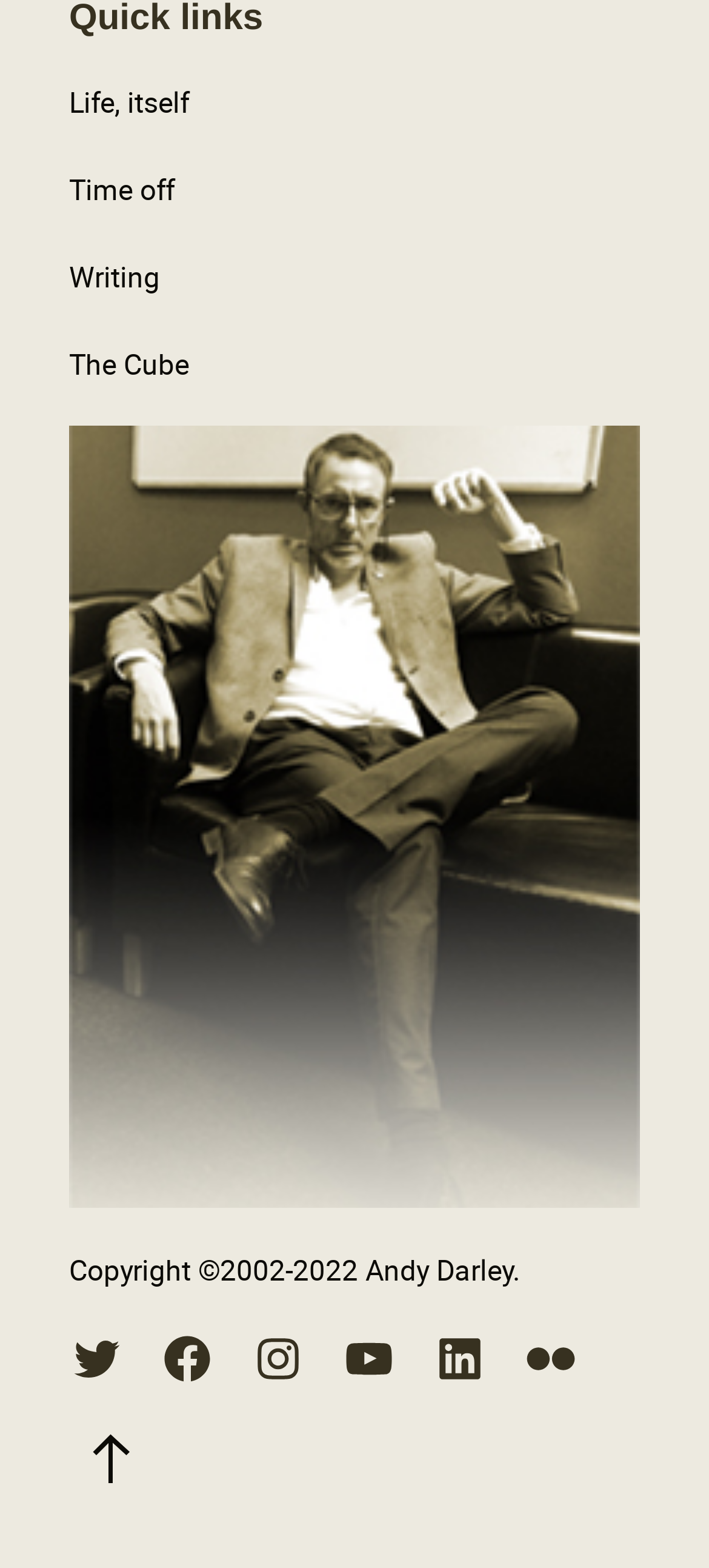Based on the element description "aria-label="Go to top"", predict the bounding box coordinates of the UI element.

[0.097, 0.907, 0.21, 0.954]